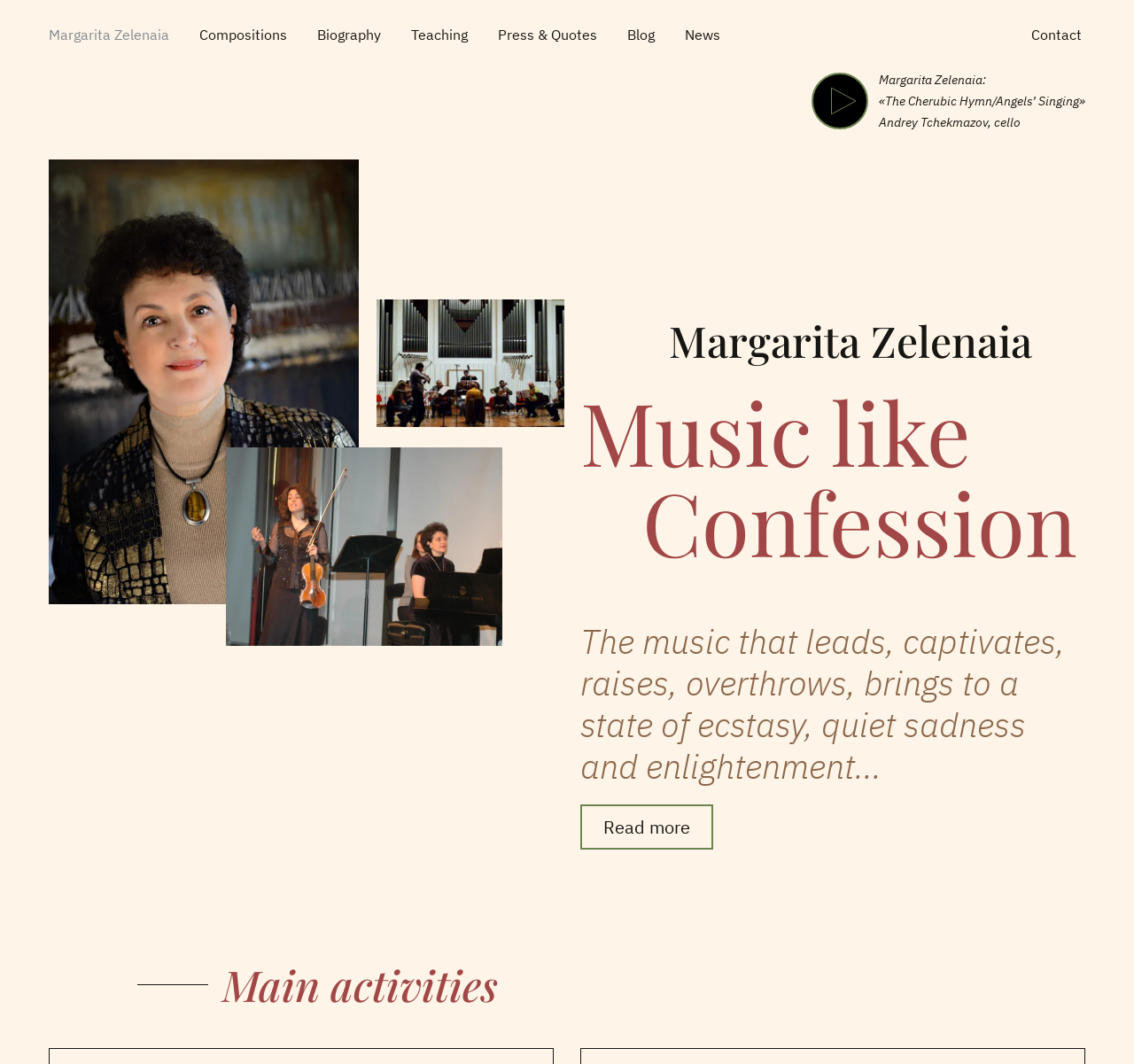What instrument is associated with Andrey Tchekmazov?
Using the details shown in the screenshot, provide a comprehensive answer to the question.

Andrey Tchekmazov is mentioned alongside the instrument 'cello', indicating that he plays the cello.